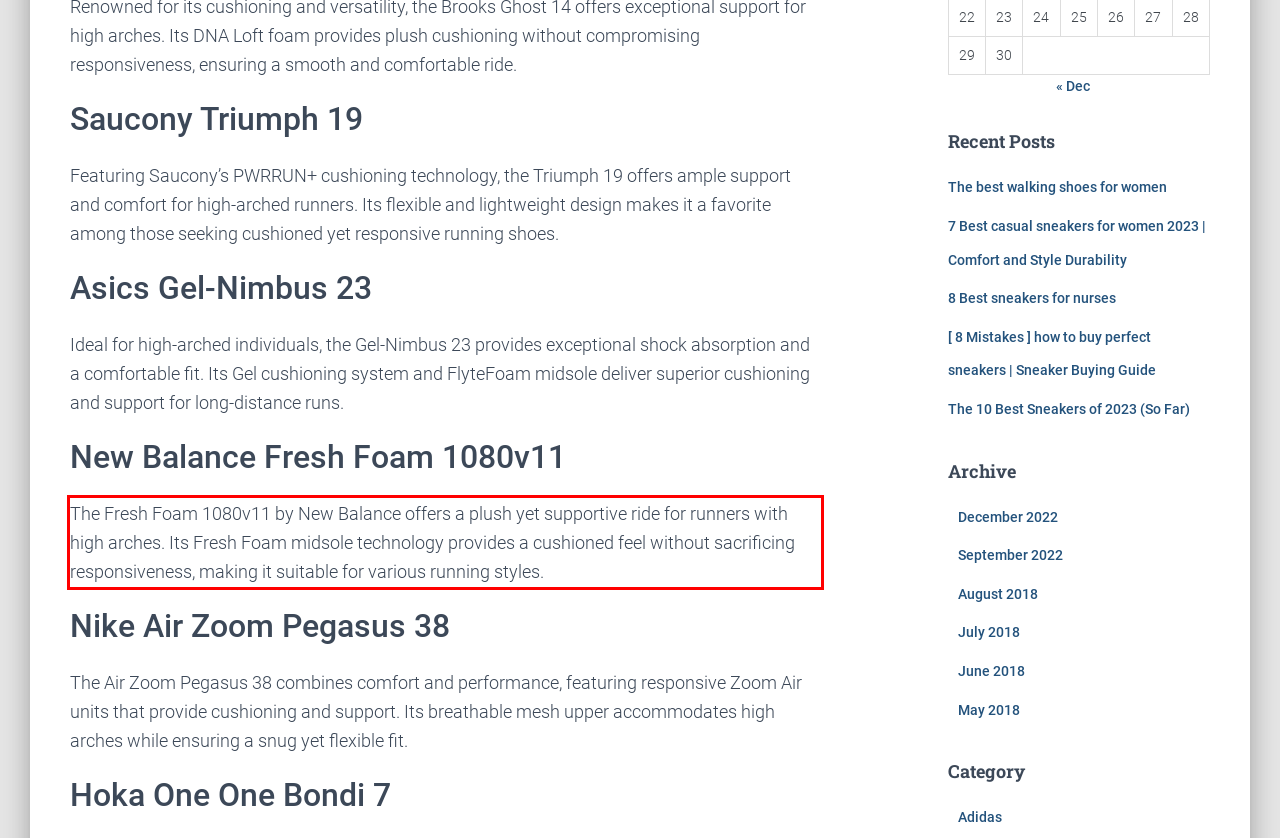Please perform OCR on the text within the red rectangle in the webpage screenshot and return the text content.

The Fresh Foam 1080v11 by New Balance offers a plush yet supportive ride for runners with high arches. Its Fresh Foam midsole technology provides a cushioned feel without sacrificing responsiveness, making it suitable for various running styles.